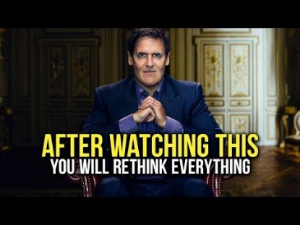Use a single word or phrase to answer the question: 
What is the purpose of the bold text overlay?

To encourage viewers to reflect